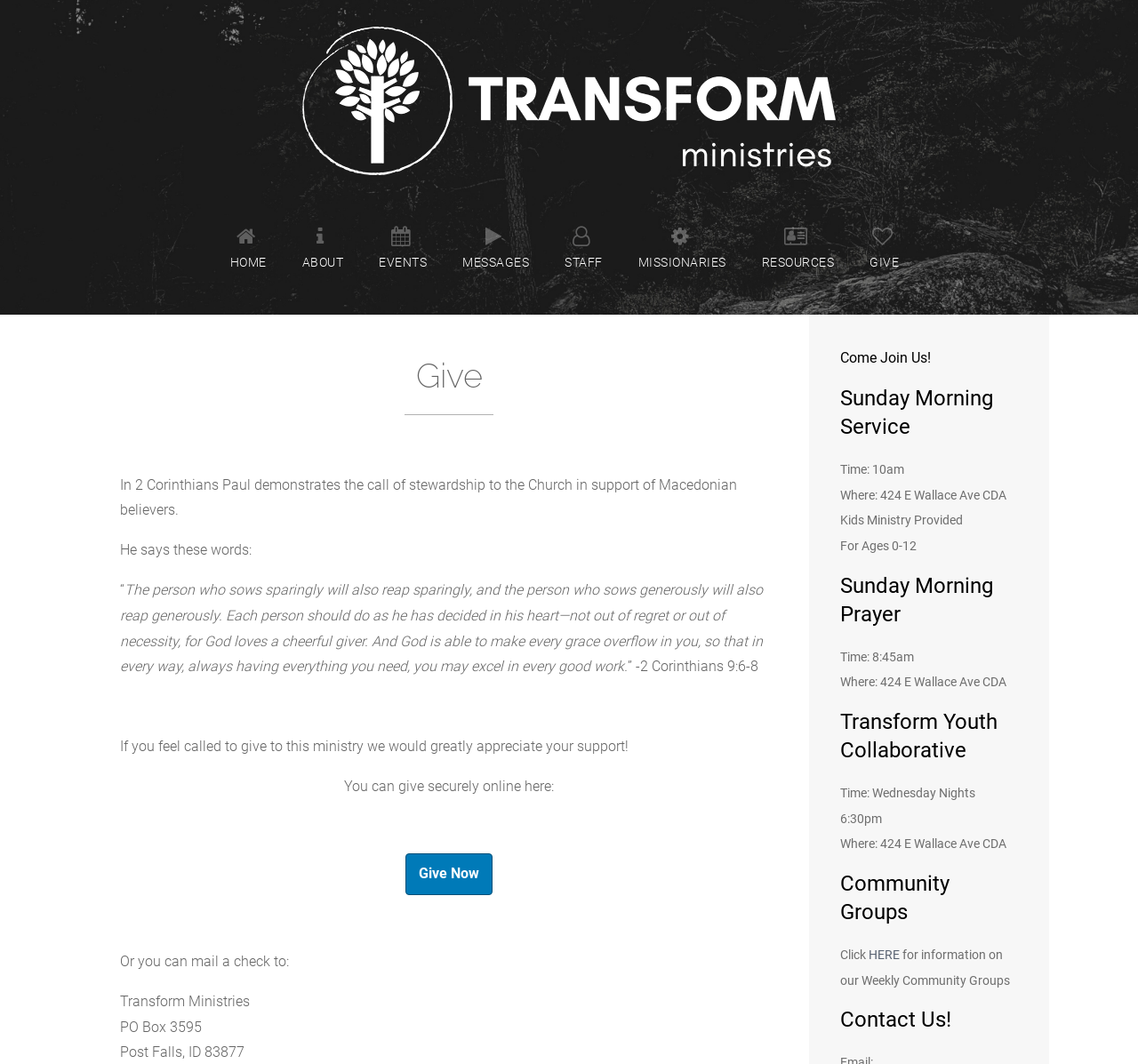Provide the bounding box coordinates of the area you need to click to execute the following instruction: "Click the 'GIVE' link".

[0.764, 0.194, 0.79, 0.259]